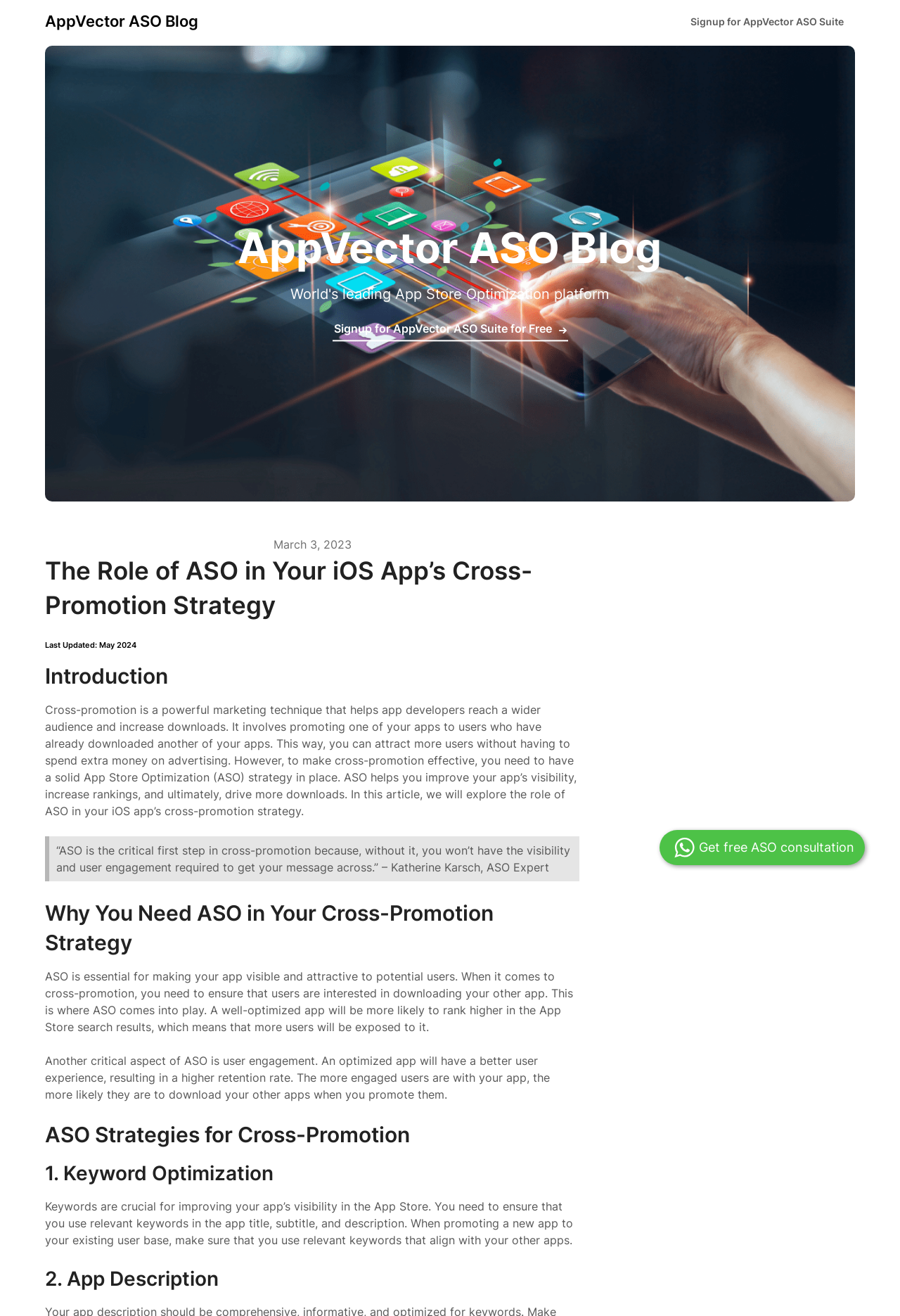Please answer the following question using a single word or phrase: 
What is offered for free?

ASO consultation